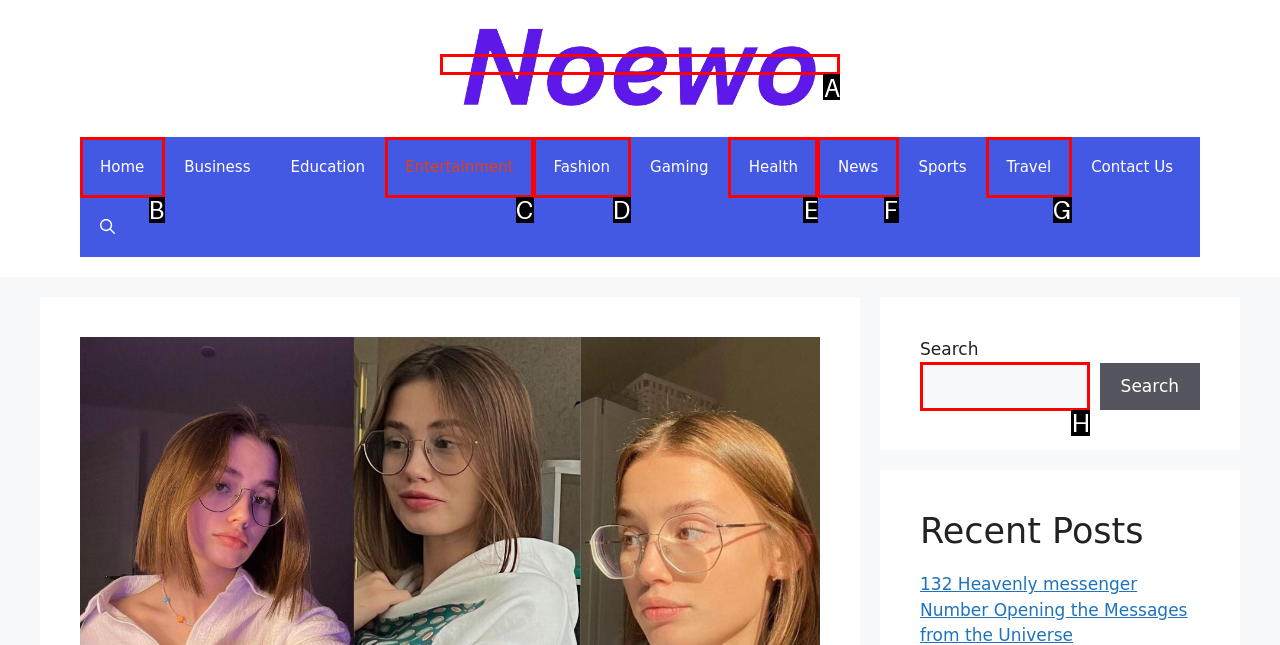Select the correct UI element to click for this task: Click on the Noewo link.
Answer using the letter from the provided options.

A